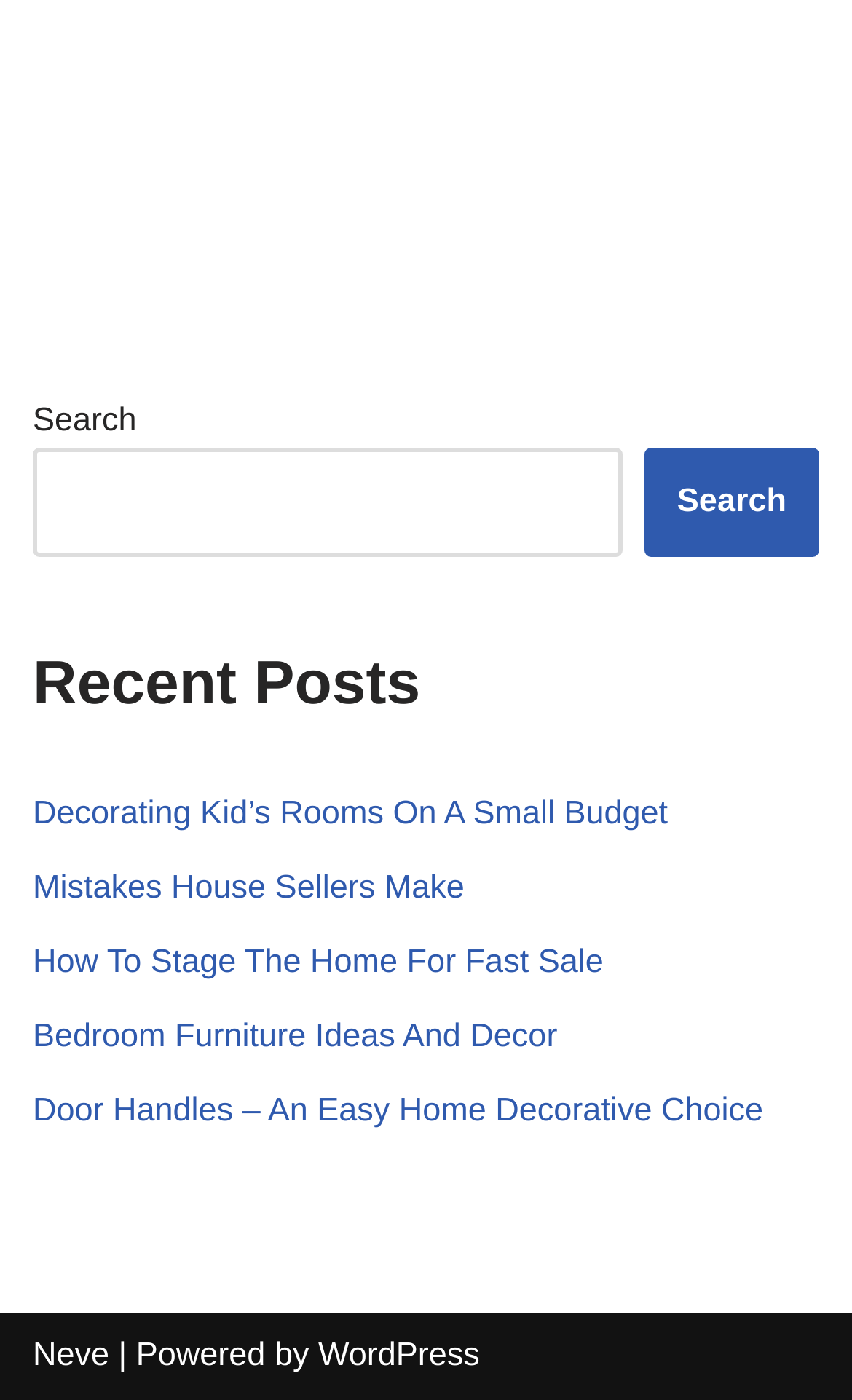Please identify the bounding box coordinates of the element I need to click to follow this instruction: "visit WordPress website".

[0.373, 0.955, 0.563, 0.981]